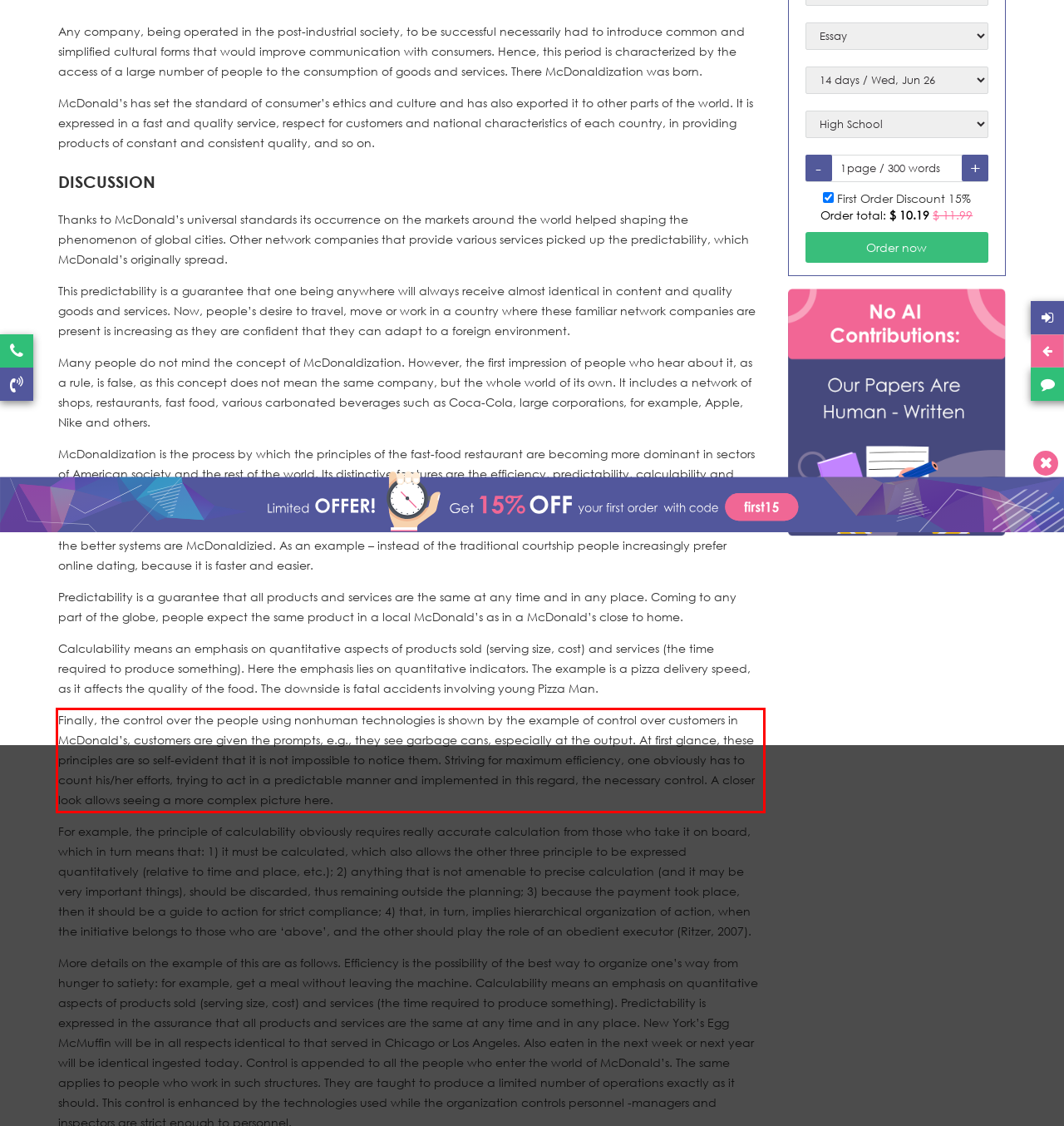You are looking at a screenshot of a webpage with a red rectangle bounding box. Use OCR to identify and extract the text content found inside this red bounding box.

Finally, the control over the people using nonhuman technologies is shown by the example of control over customers in McDonald’s, customers are given the prompts, e.g., they see garbage cans, especially at the output. At first glance, these principles are so self-evident that it is not impossible to notice them. Striving for maximum efficiency, one obviously has to count his/her efforts, trying to act in a predictable manner and implemented in this regard, the necessary control. A closer look allows seeing a more complex picture here.